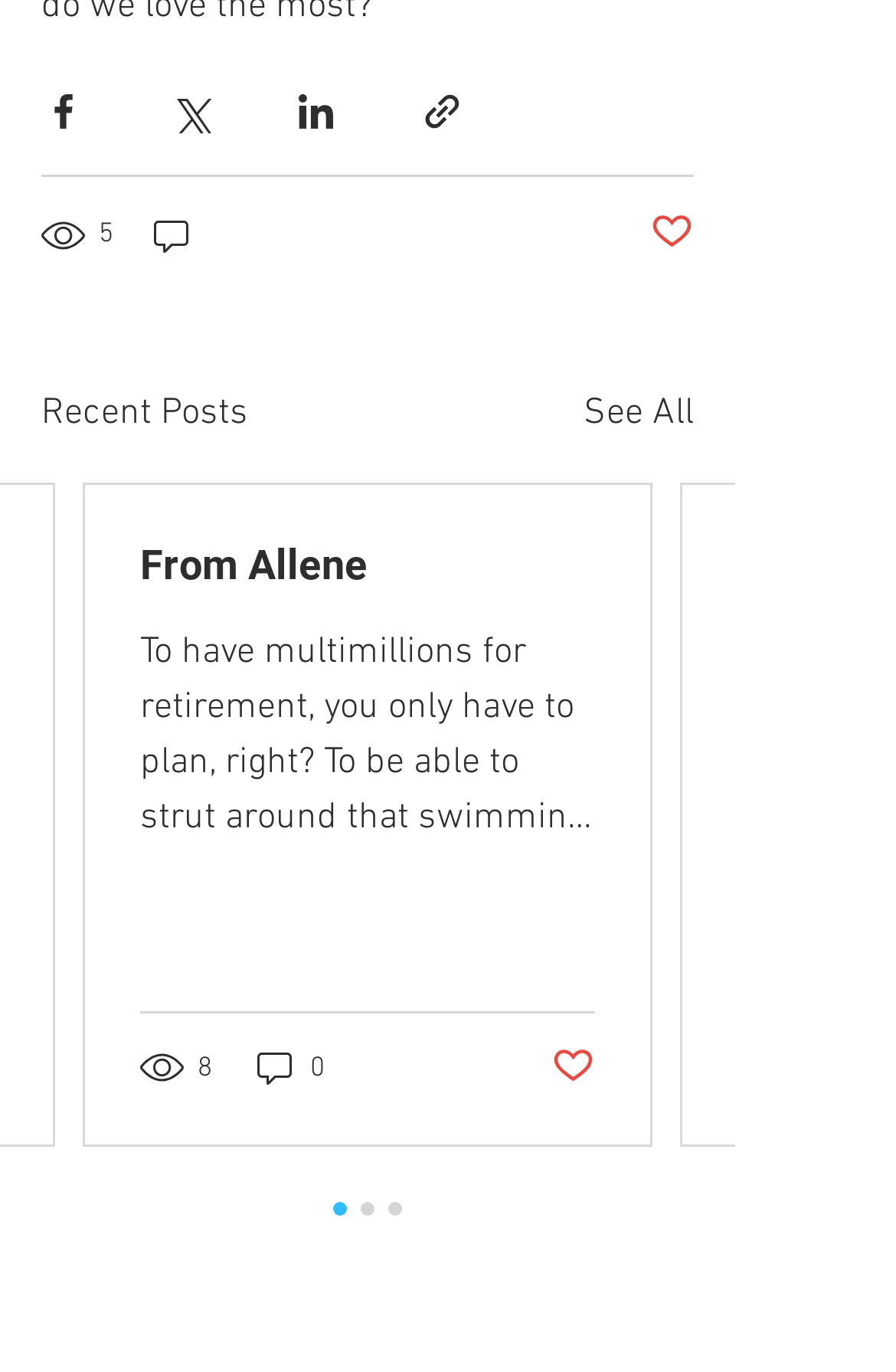Answer briefly with one word or phrase:
How many social media sharing buttons are there?

4